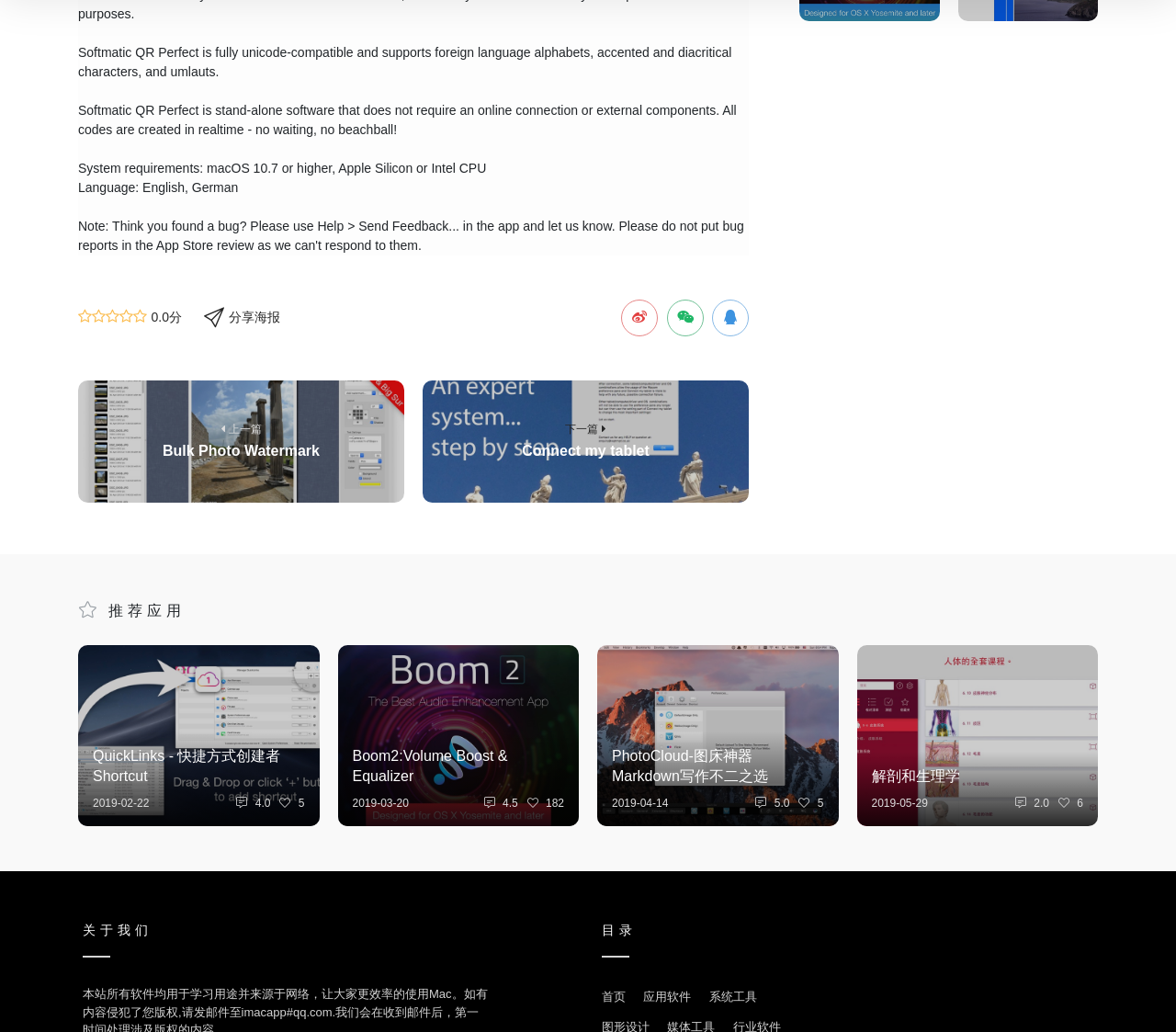Identify the bounding box coordinates of the specific part of the webpage to click to complete this instruction: "View SSH Config Editor Pro 2.6.2 details".

[0.508, 0.13, 0.713, 0.591]